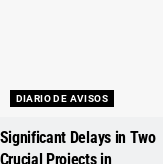What is the source of the news article?
Please respond to the question with a detailed and thorough explanation.

The source of the news article is identified by the link labeled 'DIARIO DE AVISOS' below the title, indicating the origin of the information.